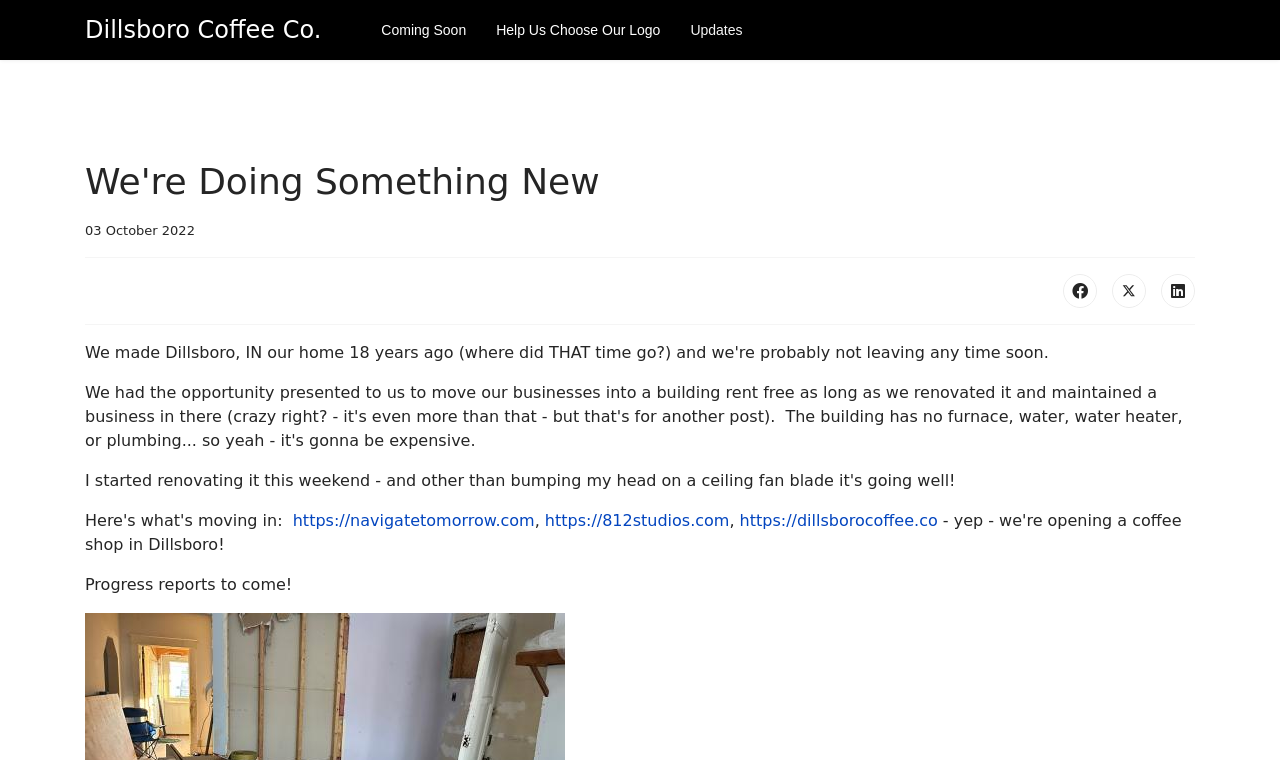Please find the bounding box coordinates of the element's region to be clicked to carry out this instruction: "Visit Dillsboro Coffee Co.".

[0.066, 0.024, 0.251, 0.055]